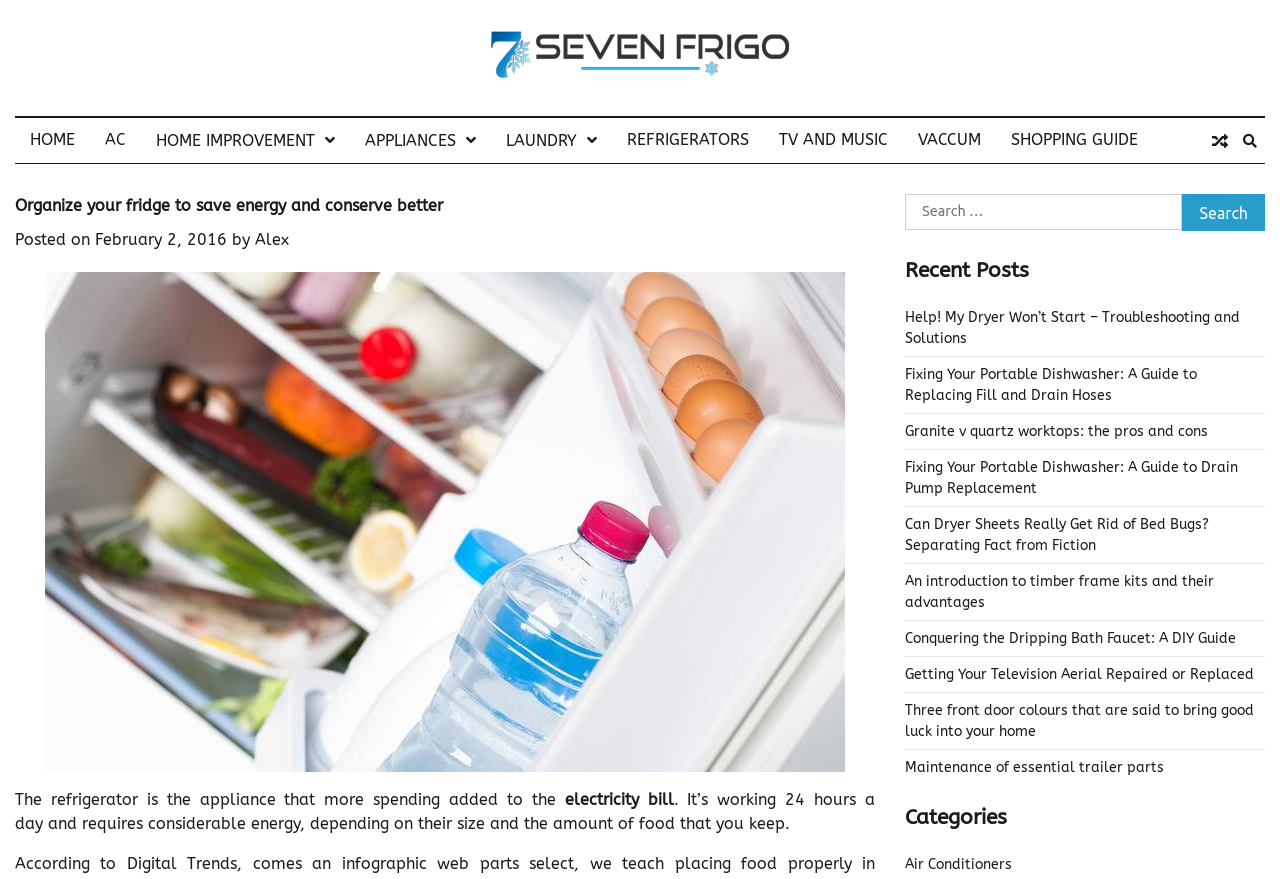Extract the bounding box for the UI element that matches this description: "Maintenance of essential trailer parts".

[0.707, 0.864, 0.909, 0.883]